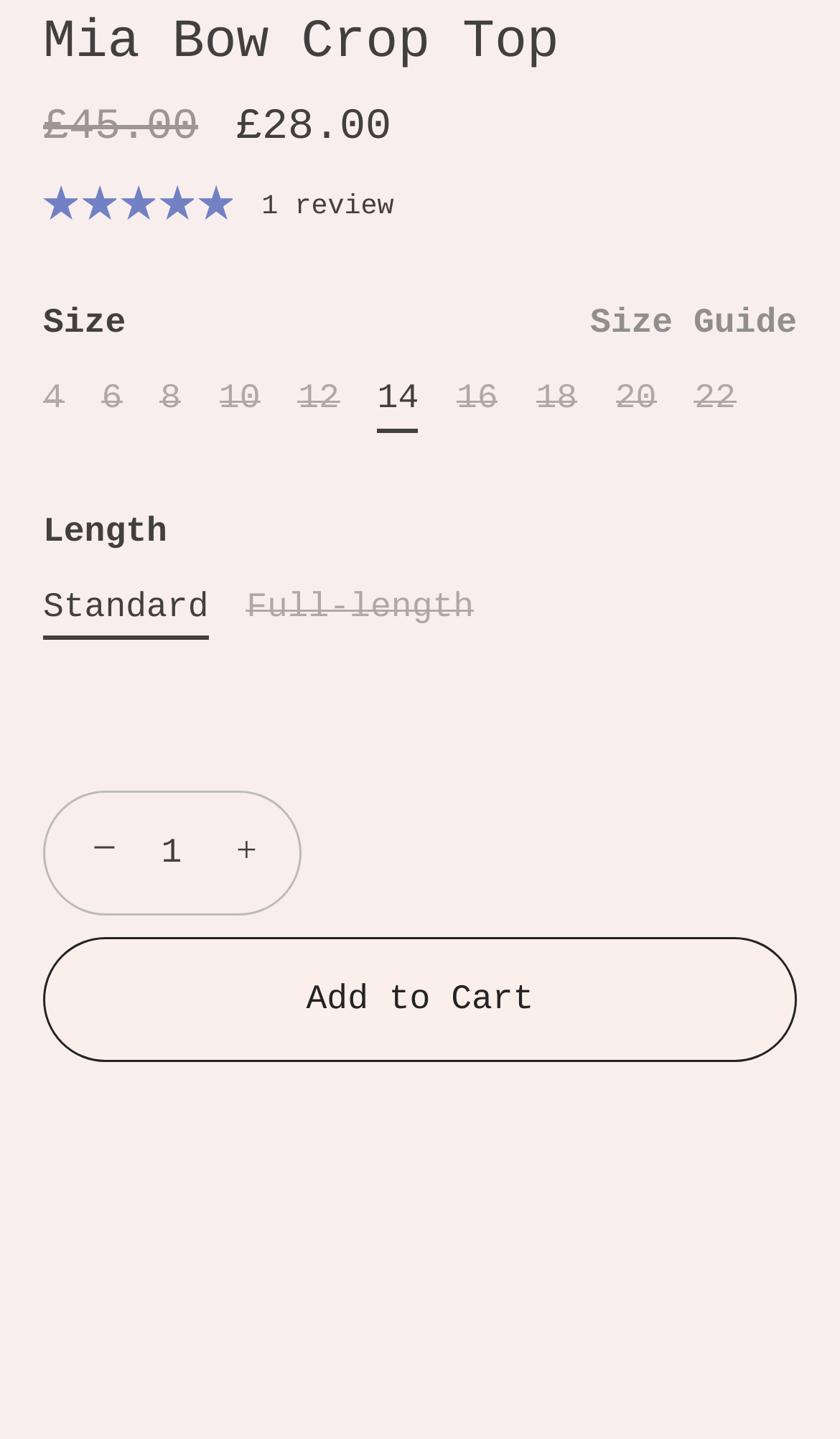Determine the bounding box coordinates of the clickable area required to perform the following instruction: "Select size 4". The coordinates should be represented as four float numbers between 0 and 1: [left, top, right, bottom].

[0.051, 0.264, 0.076, 0.293]